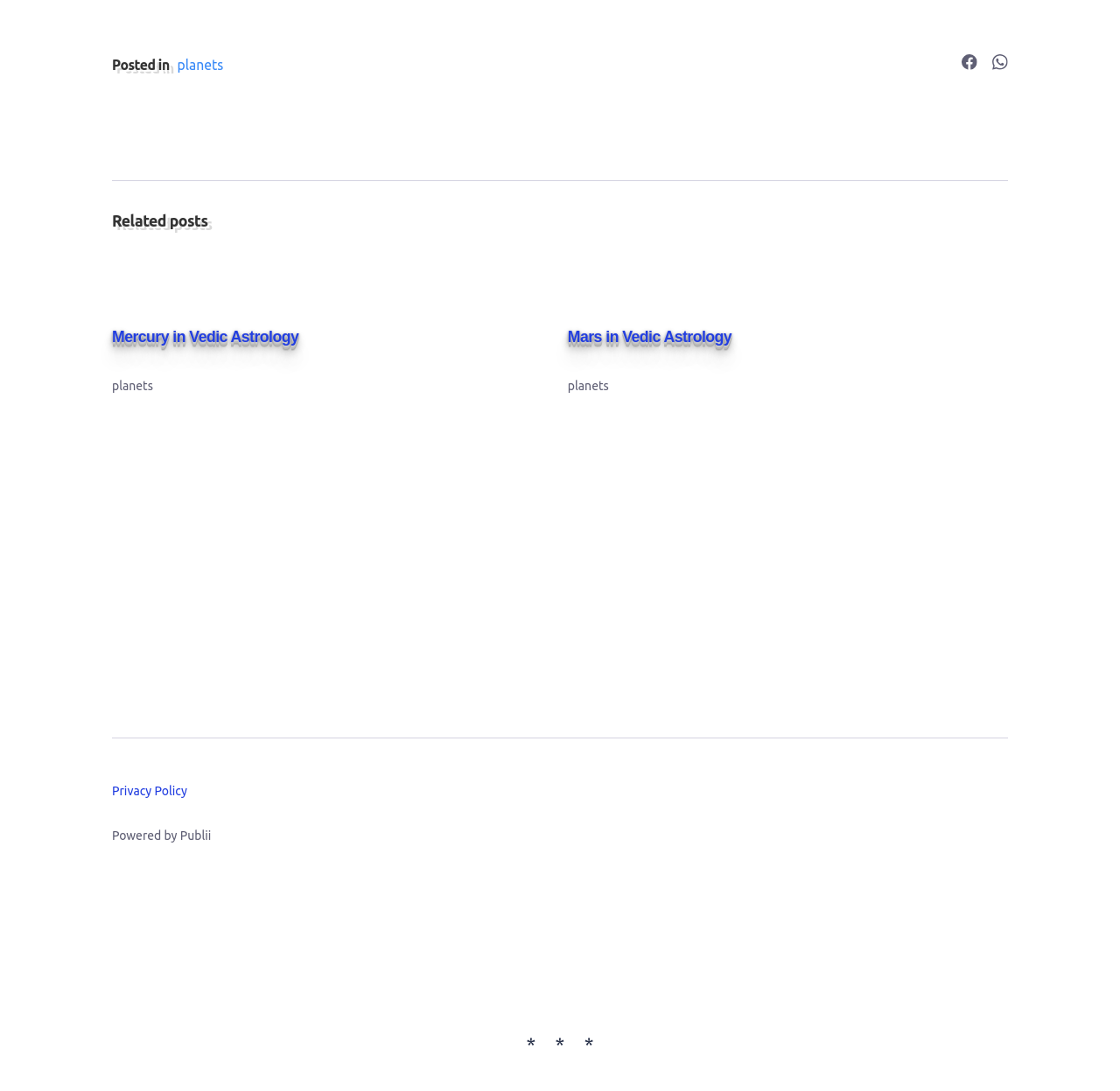Specify the bounding box coordinates of the area that needs to be clicked to achieve the following instruction: "Go to planets".

[0.1, 0.052, 0.151, 0.067]